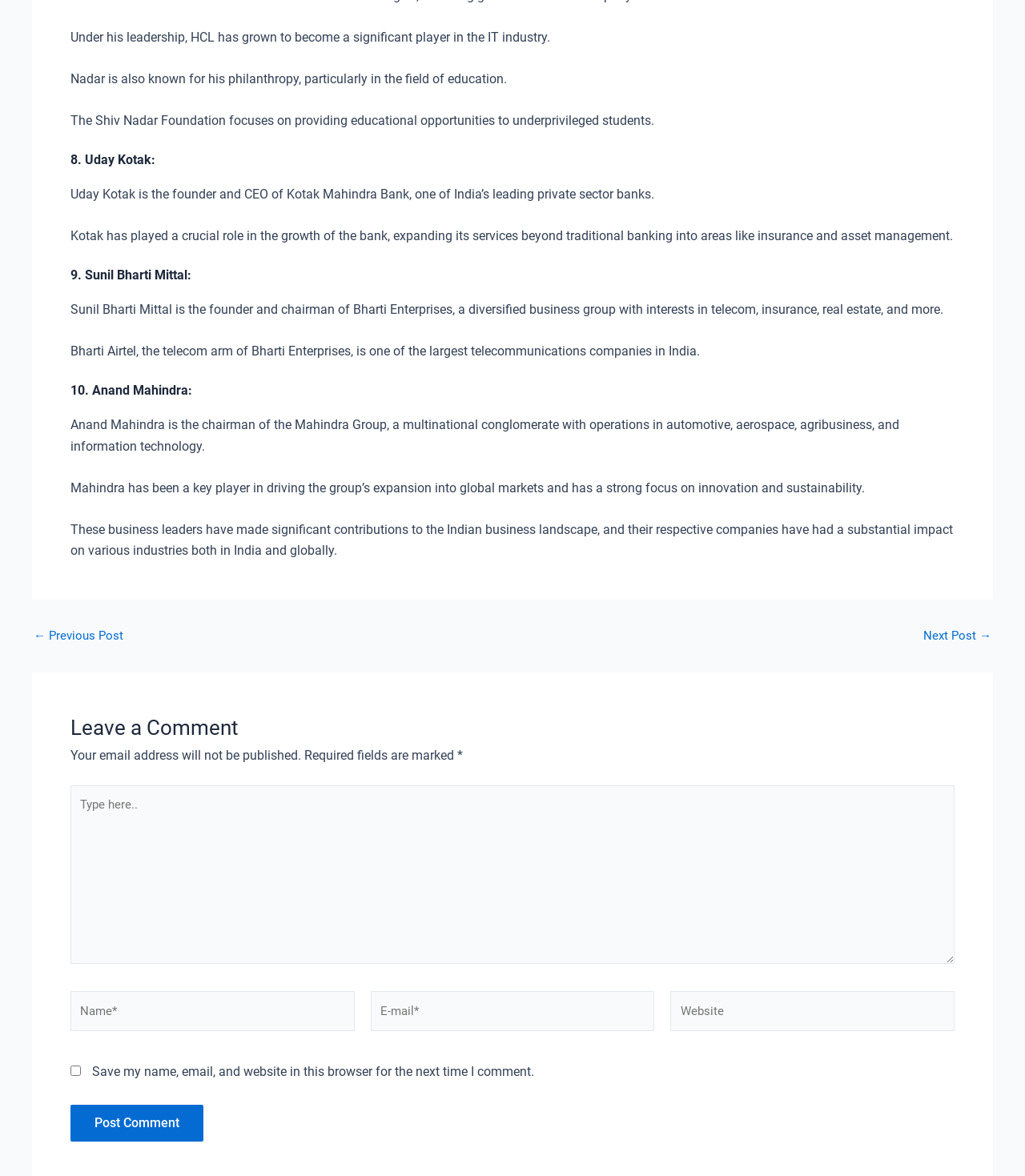Bounding box coordinates are given in the format (top-left x, top-left y, bottom-right x, bottom-right y). All values should be floating point numbers between 0 and 1. Provide the bounding box coordinate for the UI element described as: parent_node: E-mail* name="email" placeholder="E-mail*"

[0.361, 0.852, 0.639, 0.888]